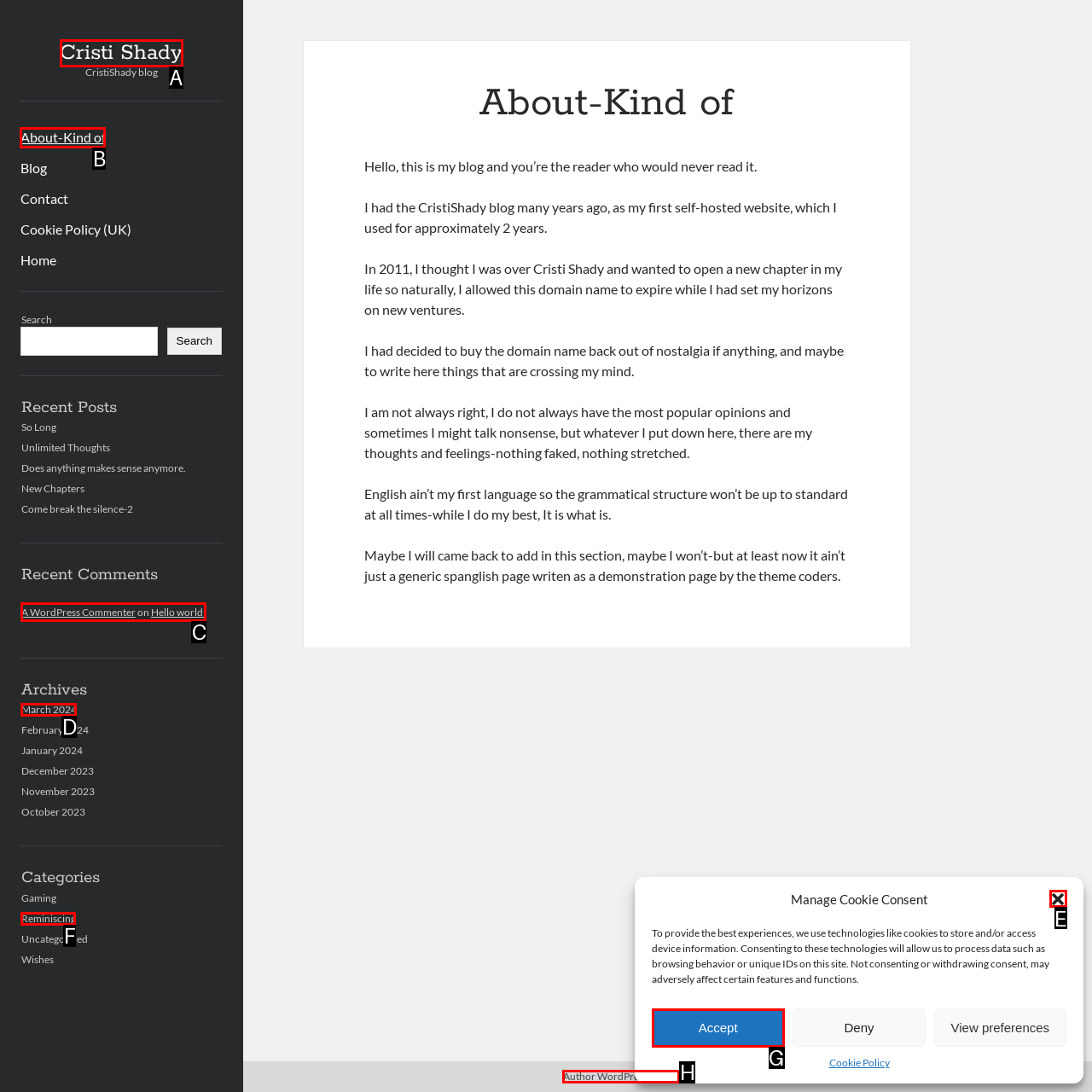Select the appropriate HTML element that needs to be clicked to finish the task: Check the recent comments
Reply with the letter of the chosen option.

C